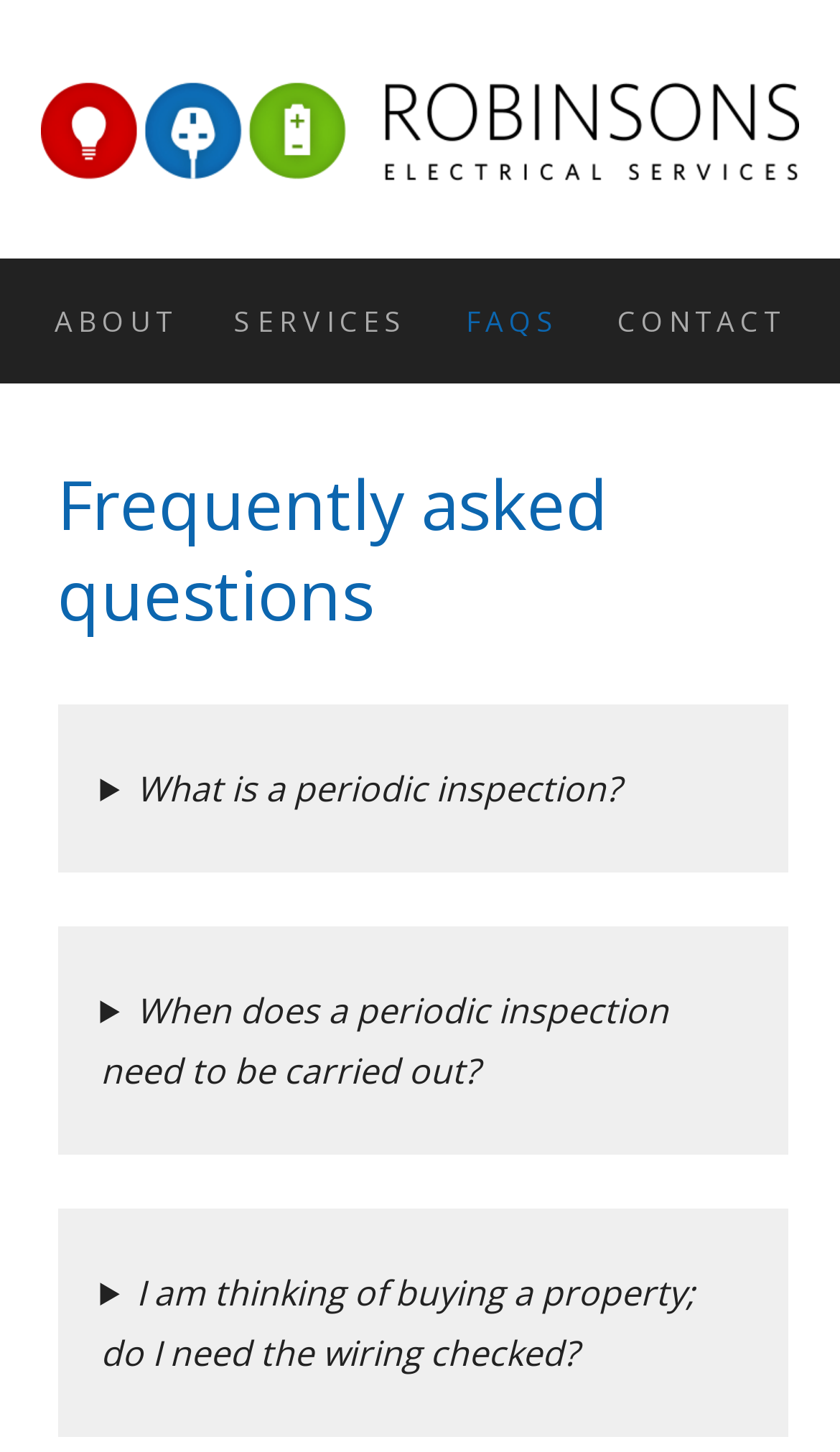Please find the main title text of this webpage.

Frequently asked questions